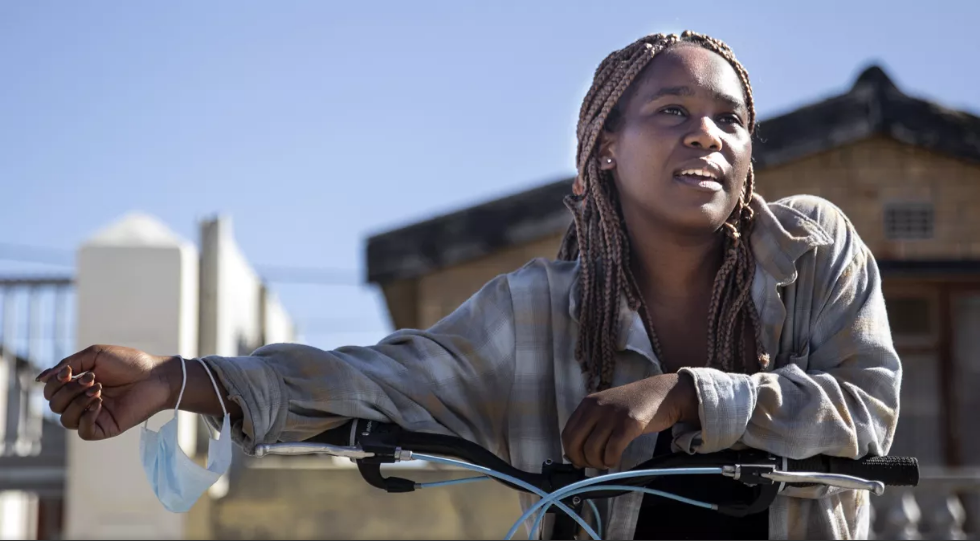What is the color of the sky?
Look at the image and provide a detailed response to the question.

The caption explicitly states that the image features a bright blue sky, which serves as the background for the scene.